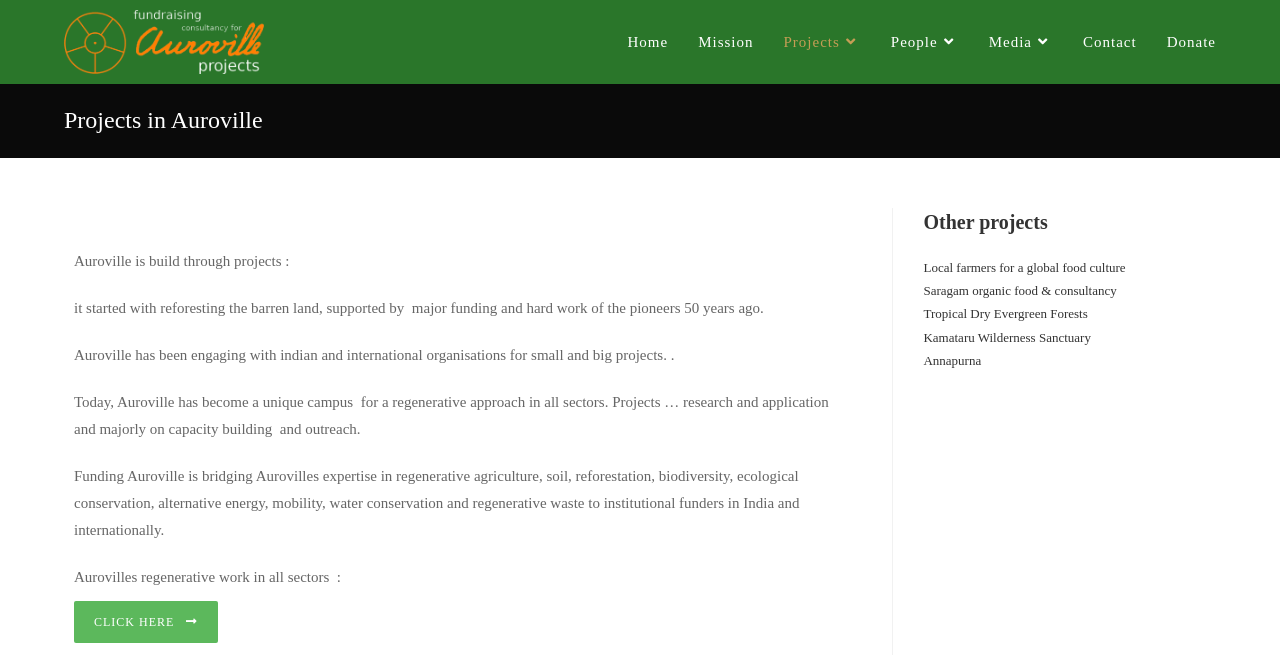Extract the primary headline from the webpage and present its text.

Projects in Auroville